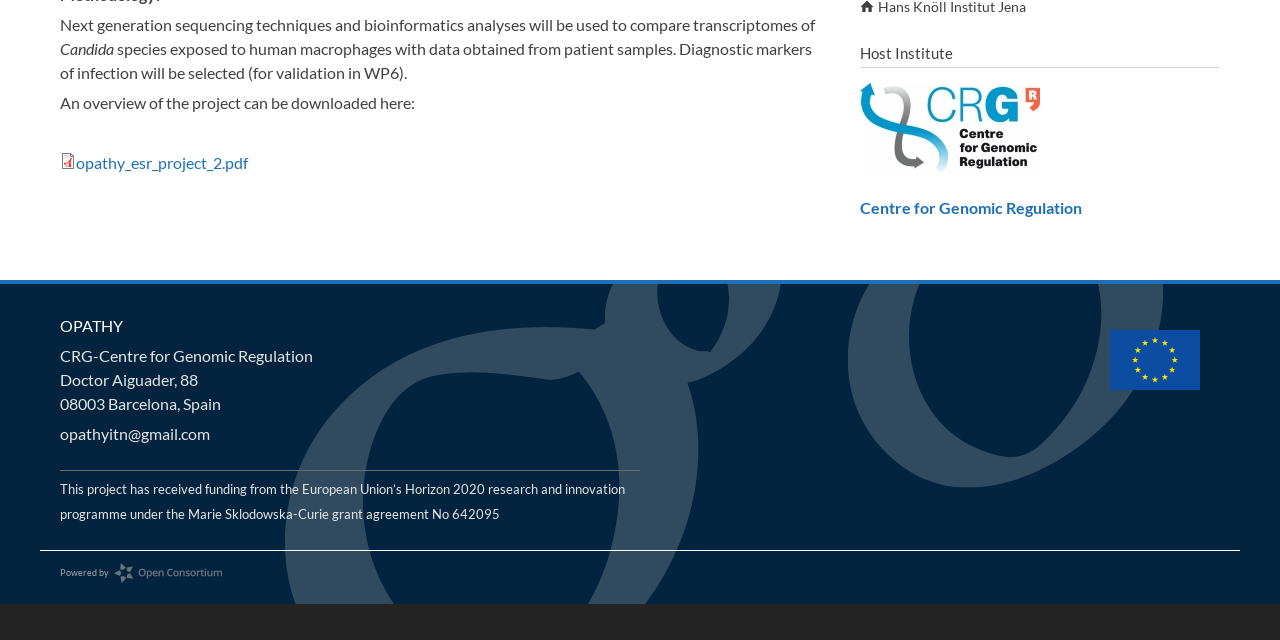Locate the bounding box coordinates of the UI element described by: "opathy_esr_project_2.pdf". The bounding box coordinates should consist of four float numbers between 0 and 1, i.e., [left, top, right, bottom].

[0.059, 0.239, 0.194, 0.269]